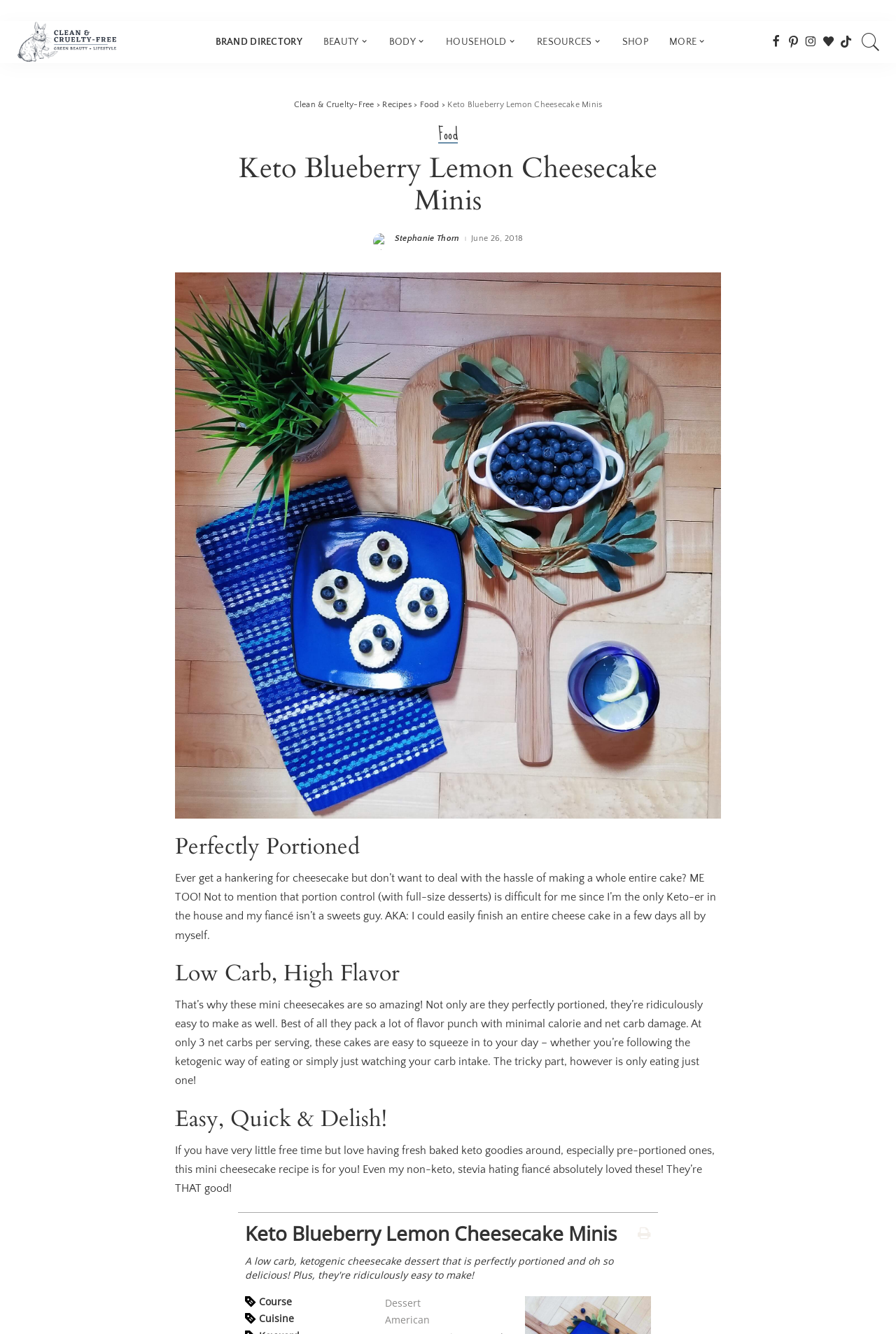Please provide a comprehensive answer to the question below using the information from the image: What is the primary purpose of this webpage?

I found the answer by analyzing the content of the webpage, which includes a recipe title, ingredients, and instructions. The webpage is primarily designed to share a recipe with the user.